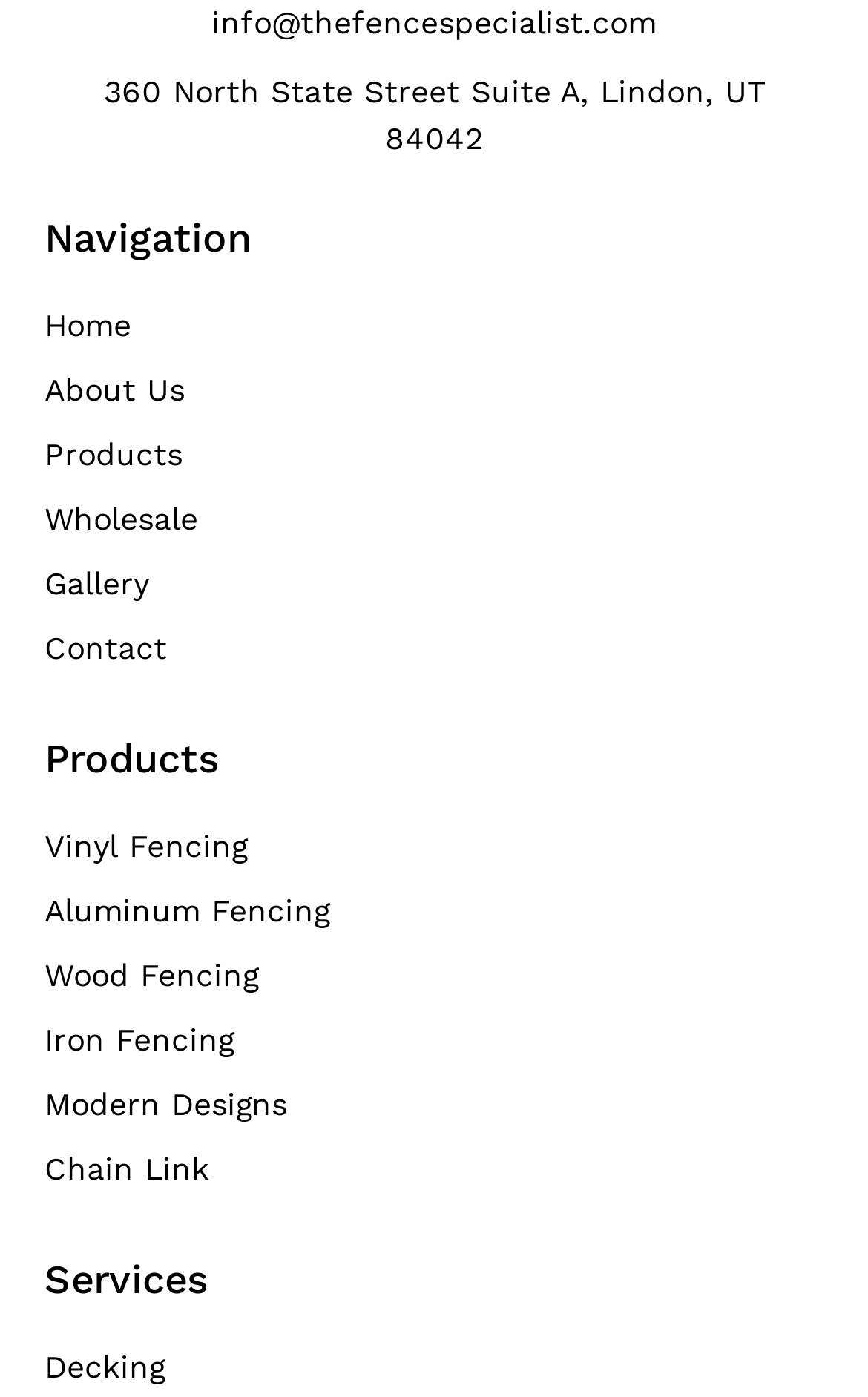Can you give a detailed response to the following question using the information from the image? What type of fencing does the company offer?

I found the types of fencing by looking at the links under the 'Products' heading, which include Vinyl Fencing, Aluminum Fencing, Wood Fencing, Iron Fencing, and more.